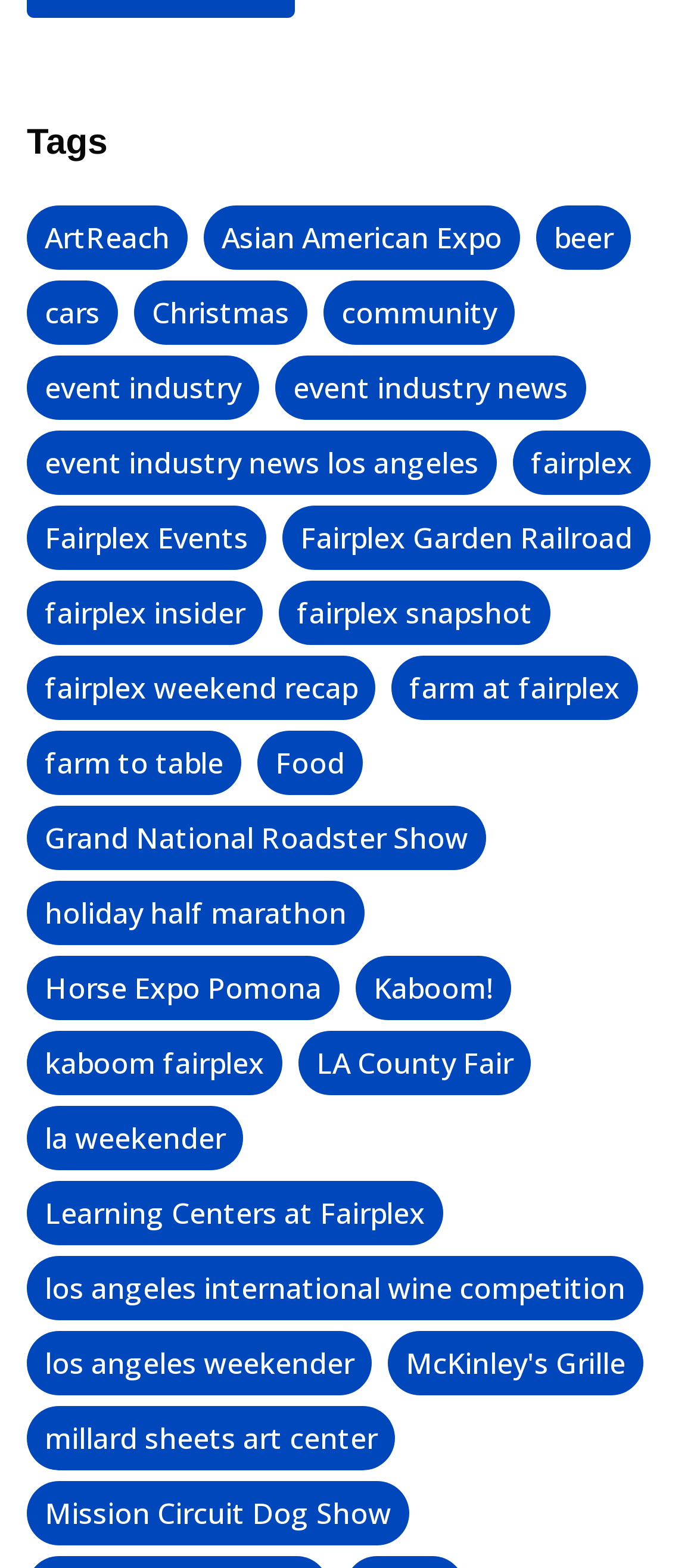Please mark the bounding box coordinates of the area that should be clicked to carry out the instruction: "View 'Fairplex Events'".

[0.038, 0.322, 0.382, 0.363]